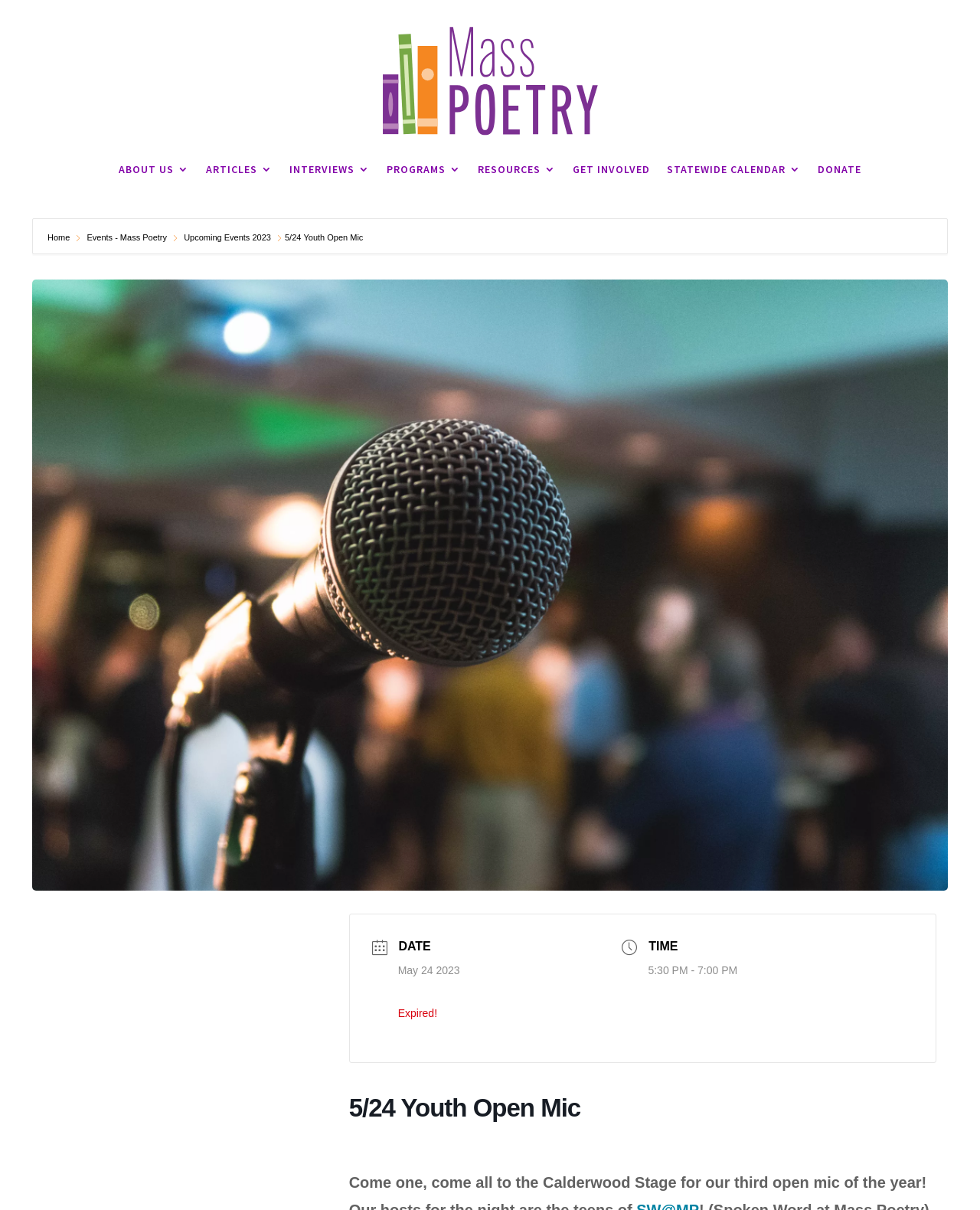Please locate the UI element described by "Events - Mass Poetry" and provide its bounding box coordinates.

[0.086, 0.192, 0.17, 0.2]